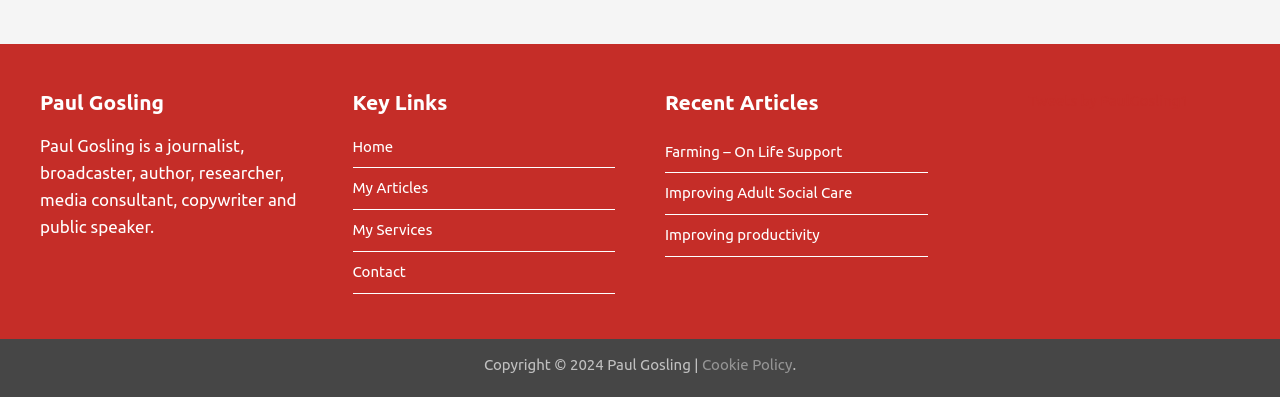What is the copyright year mentioned on the webpage?
Please give a detailed and elaborate answer to the question based on the image.

The copyright year is mentioned at the bottom of the webpage, in the 'Footer Widget 1' section, as 'Copyright © 2024 Paul Gosling'.